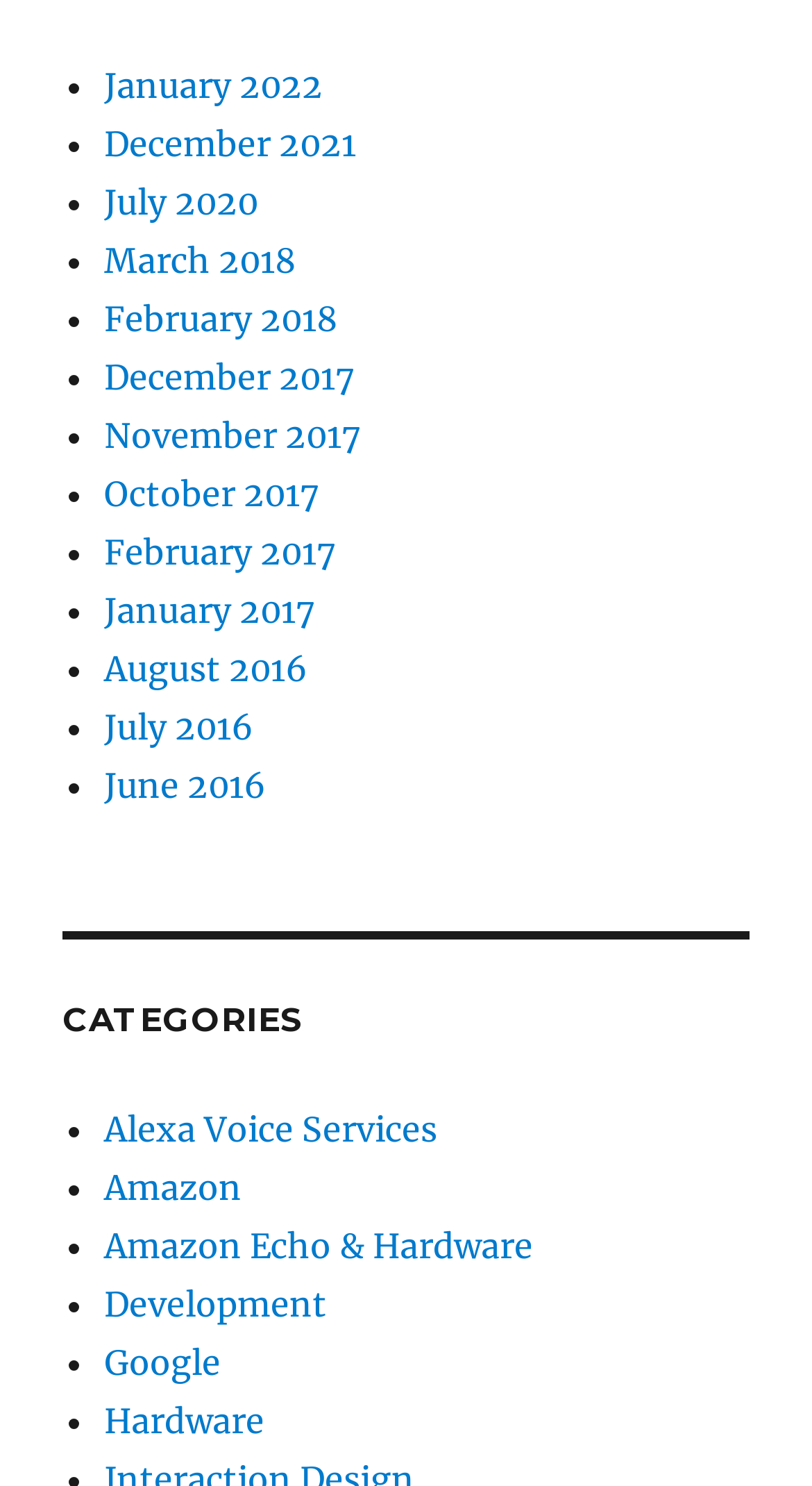Please give a one-word or short phrase response to the following question: 
What is the first archive month?

January 2022